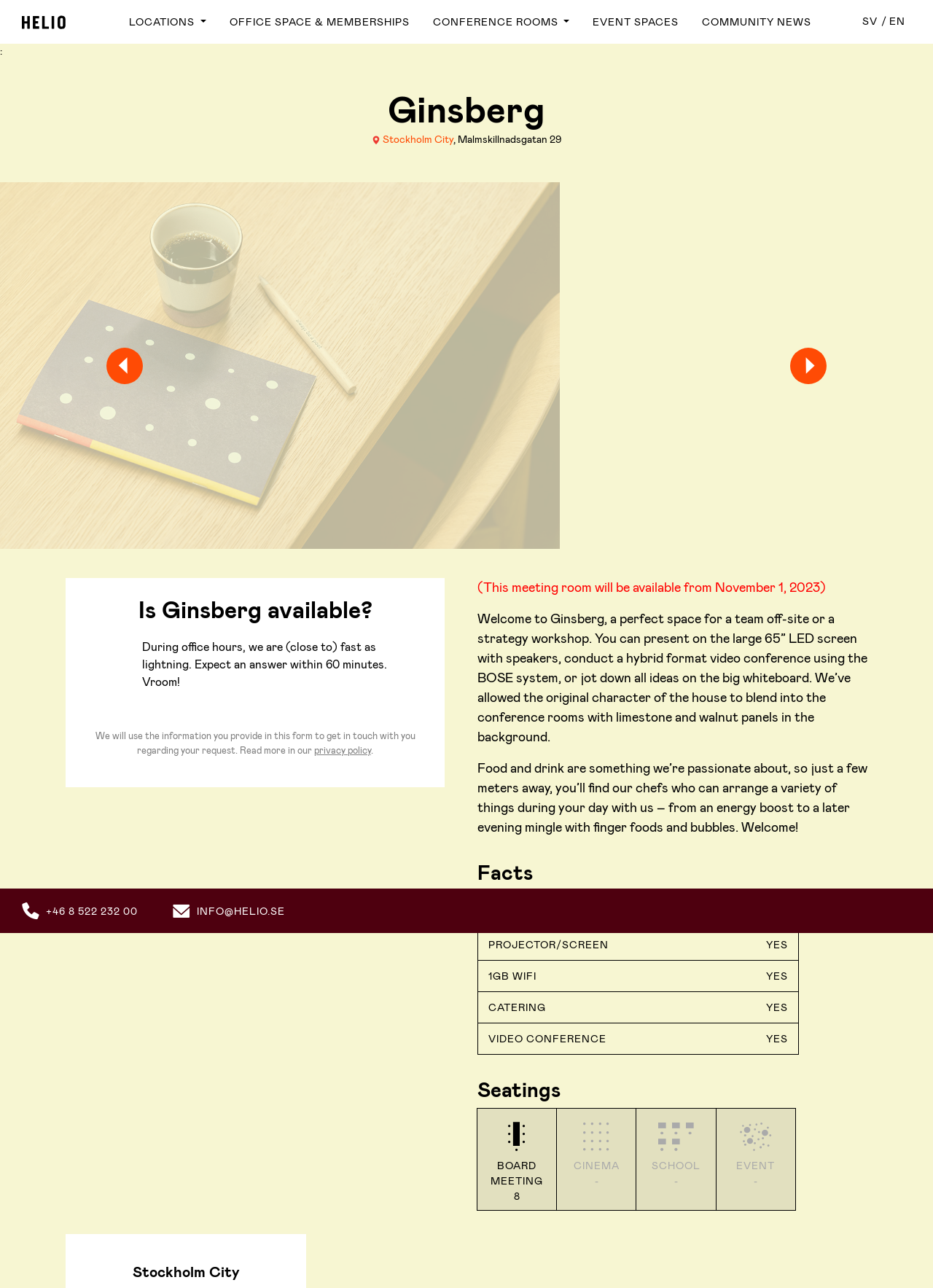Please specify the bounding box coordinates of the area that should be clicked to accomplish the following instruction: "Click on LOCATIONS". The coordinates should consist of four float numbers between 0 and 1, i.e., [left, top, right, bottom].

[0.126, 0.005, 0.233, 0.029]